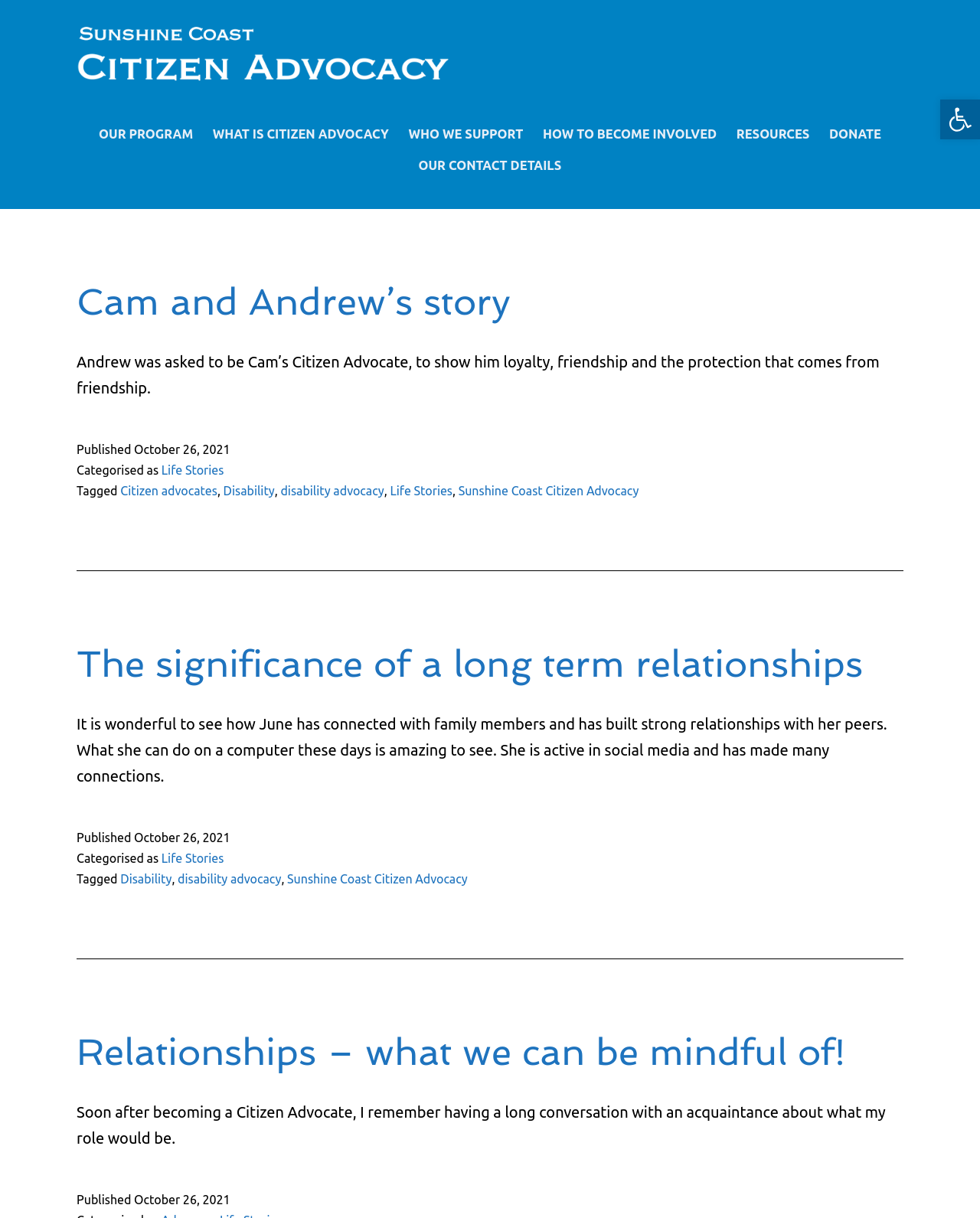Provide the bounding box coordinates of the UI element that matches the description: "title="Twitter"".

None